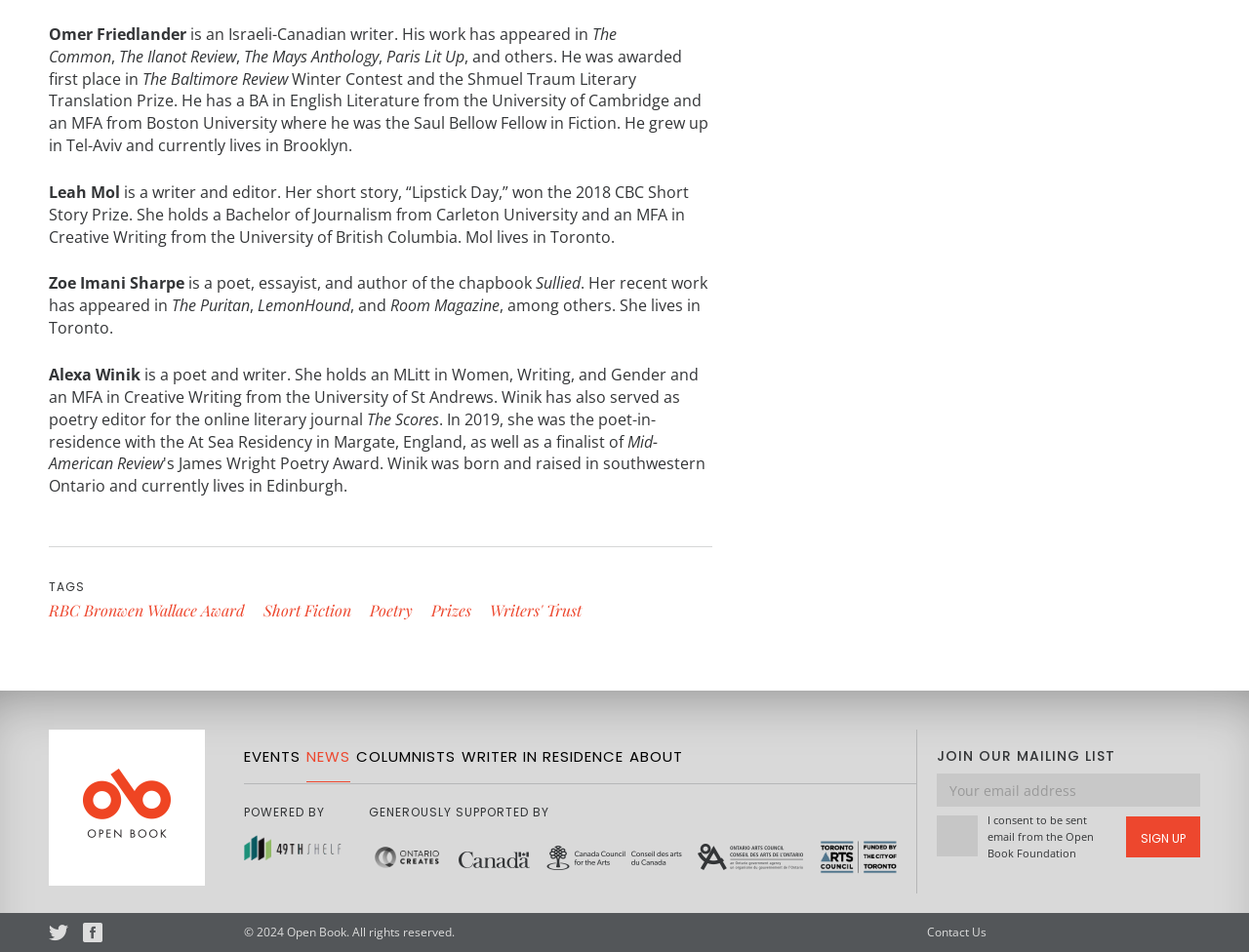Please identify the bounding box coordinates of the clickable area that will fulfill the following instruction: "Click the 'Open Book' link". The coordinates should be in the format of four float numbers between 0 and 1, i.e., [left, top, right, bottom].

[0.039, 0.766, 0.164, 0.93]